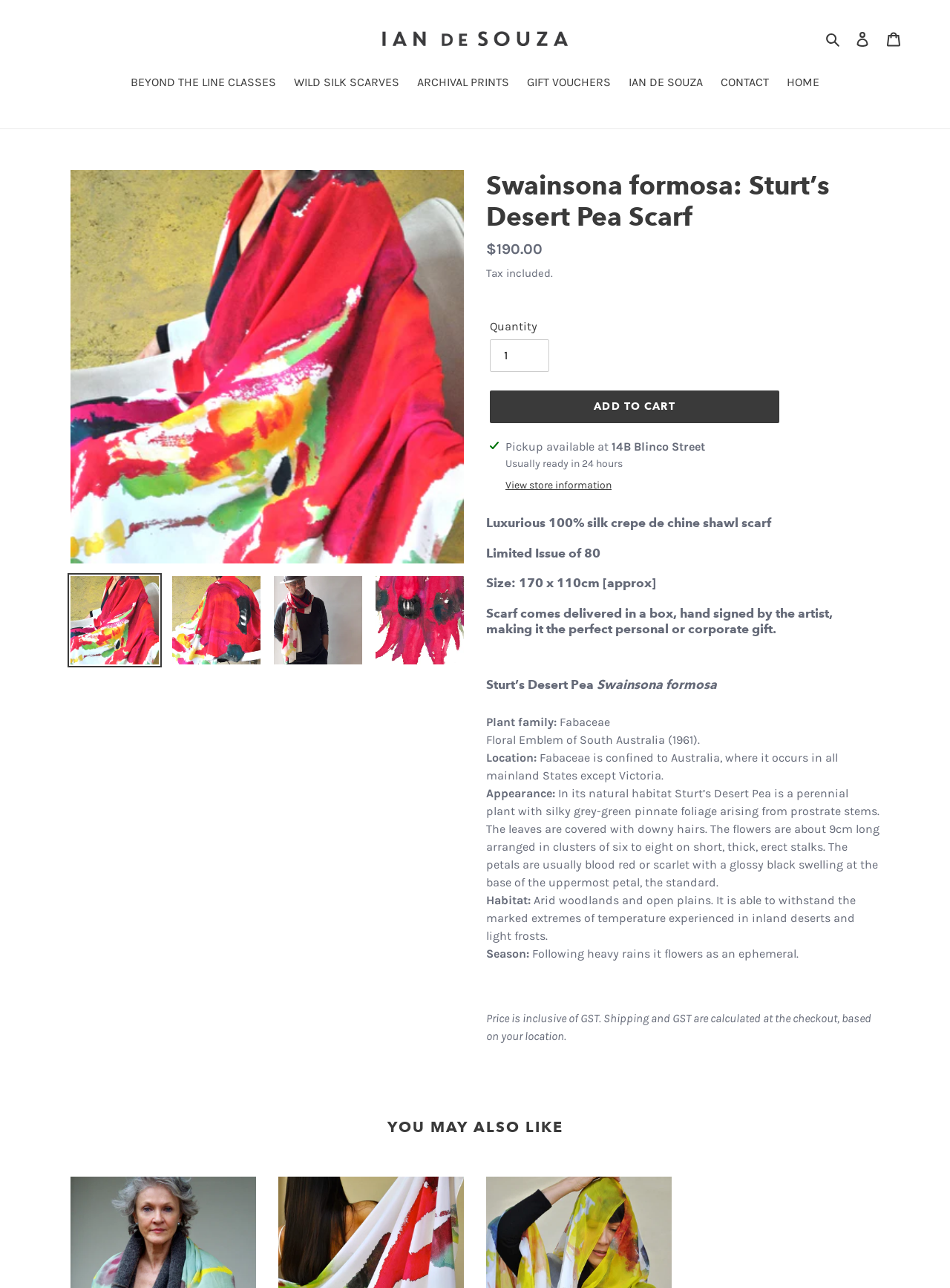Locate the UI element described by Cart 0 items and provide its bounding box coordinates. Use the format (top-left x, top-left y, bottom-right x, bottom-right y) with all values as floating point numbers between 0 and 1.

[0.924, 0.017, 0.957, 0.043]